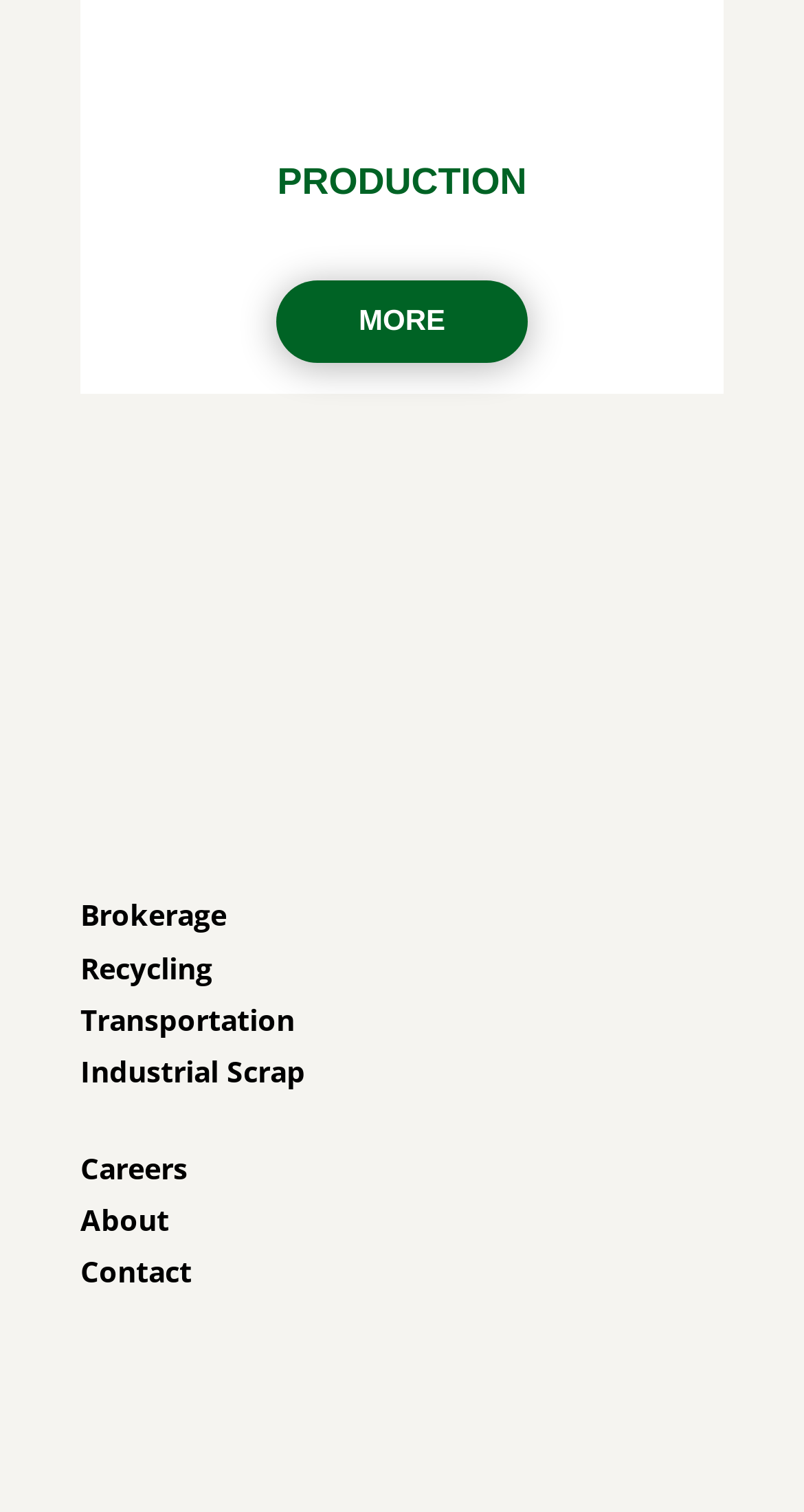Answer the question in a single word or phrase:
What are the social media links located at the top?

LinkedIn and Glassdoor